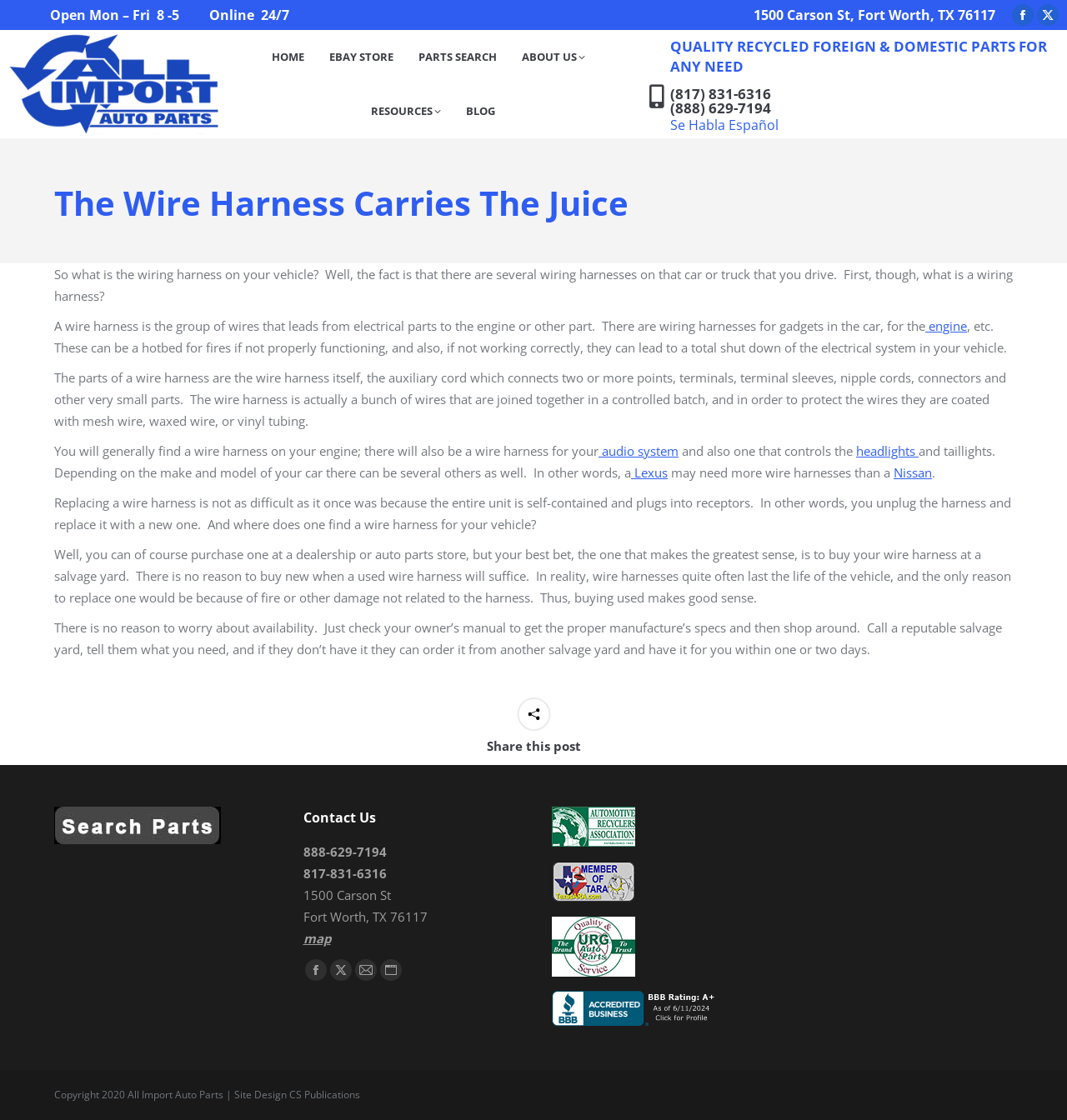Determine the webpage's heading and output its text content.

The Wire Harness Carries The Juice